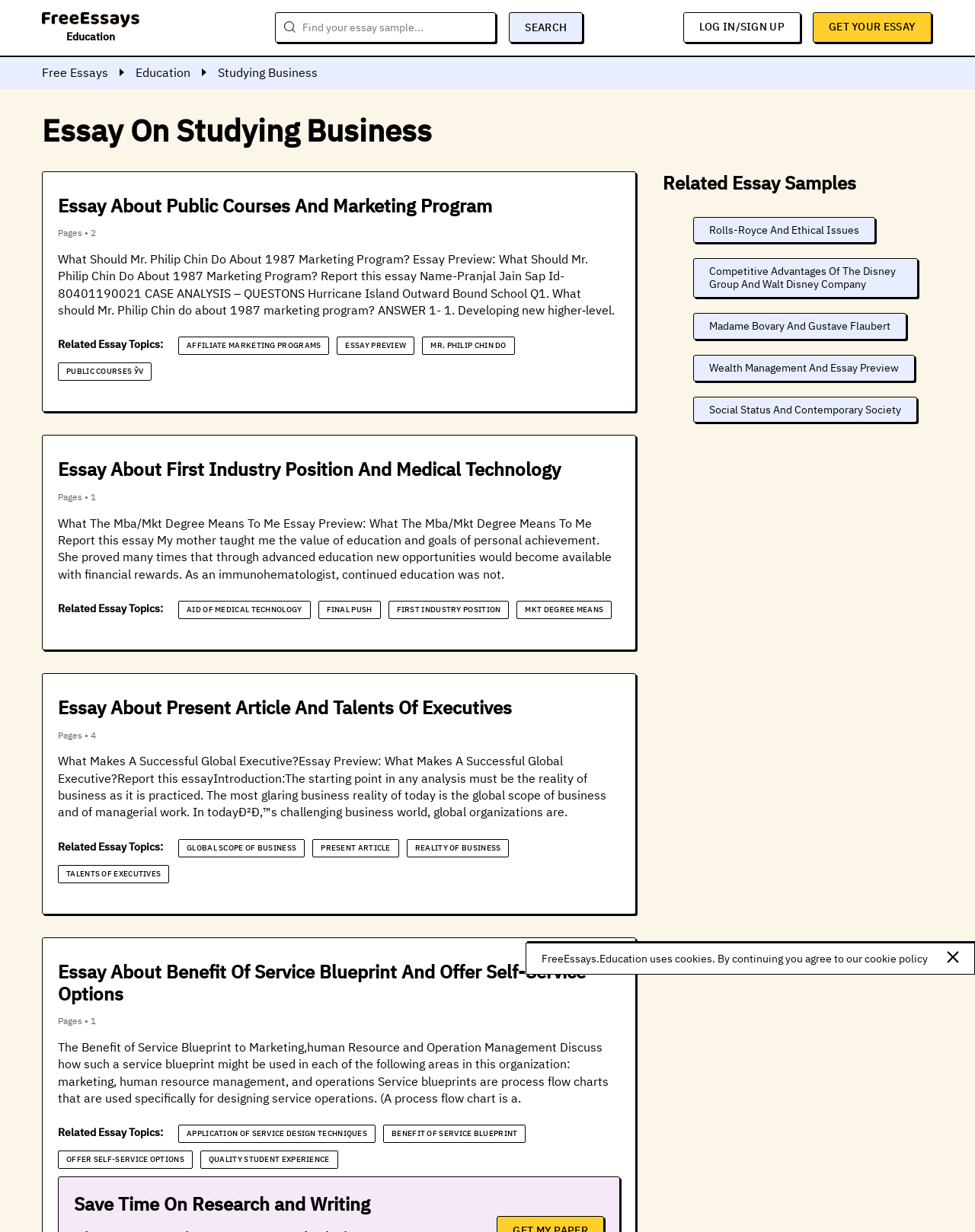Could you provide the bounding box coordinates for the portion of the screen to click to complete this instruction: "Click the 'Contact' link"?

None